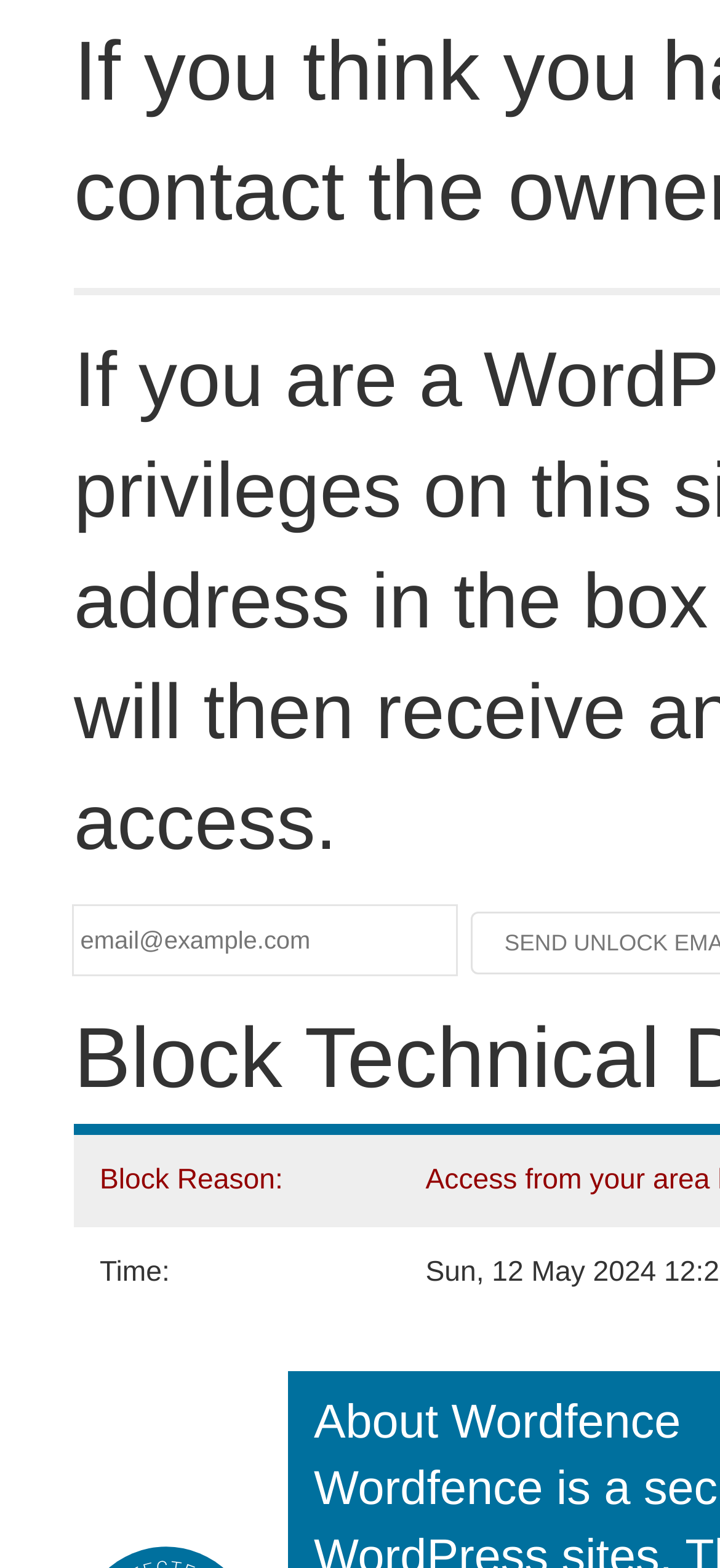Identify the bounding box for the described UI element: "Additional troubleshooting information here.".

None